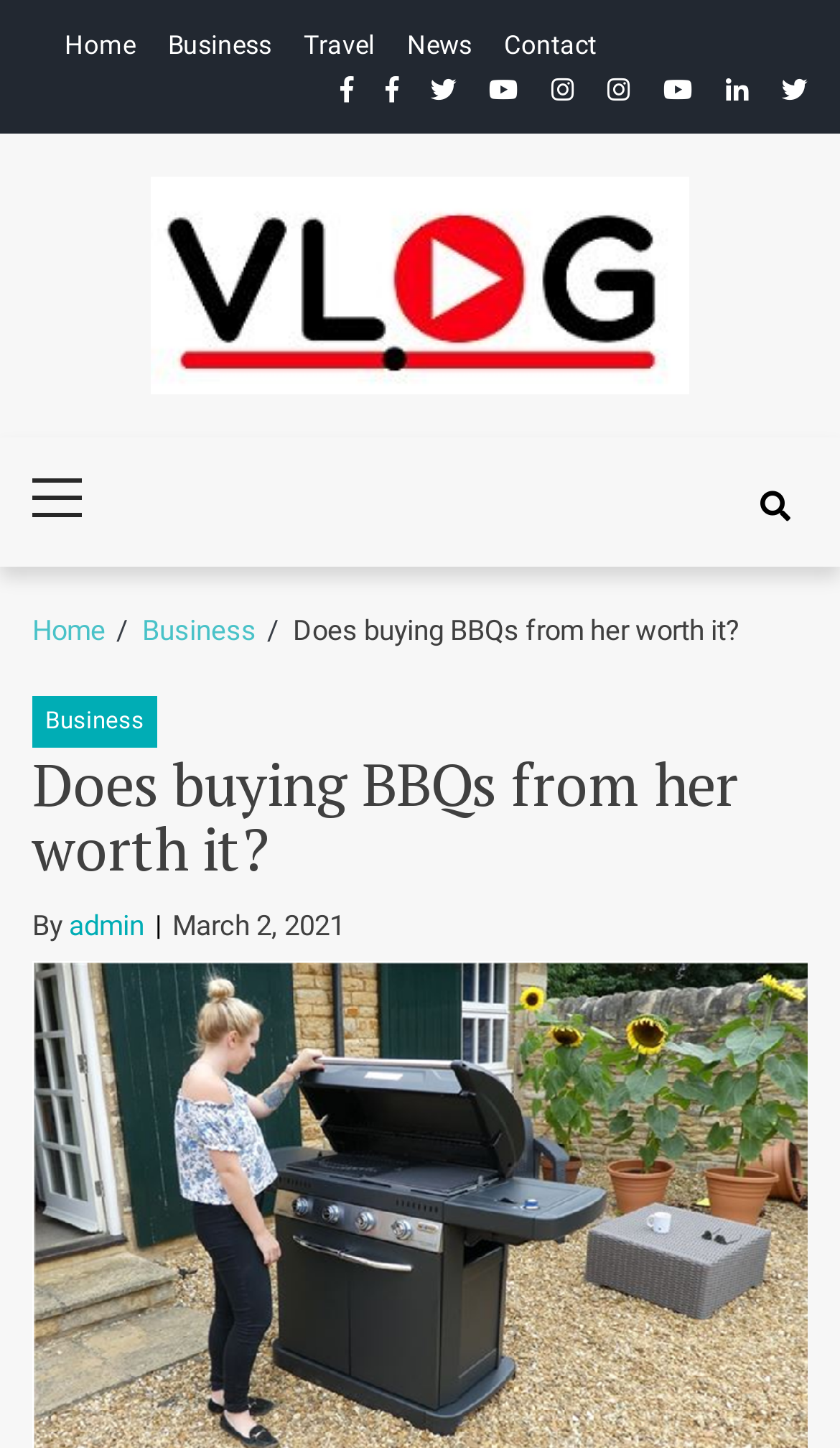Identify the bounding box coordinates of the area you need to click to perform the following instruction: "check news".

[0.485, 0.021, 0.562, 0.042]